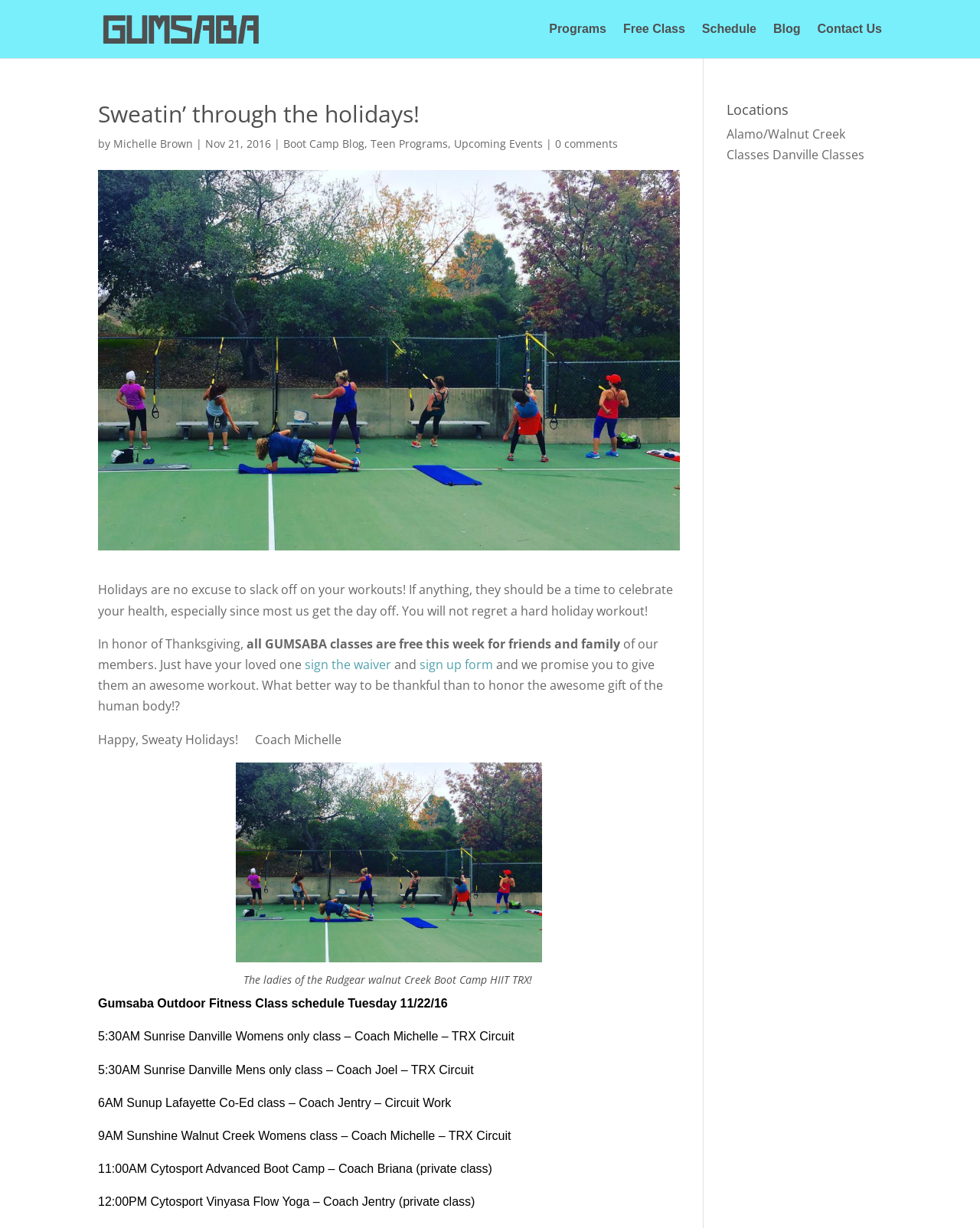Locate the bounding box coordinates of the clickable region necessary to complete the following instruction: "Check the schedule for Walnut Creek classes". Provide the coordinates in the format of four float numbers between 0 and 1, i.e., [left, top, right, bottom].

[0.741, 0.102, 0.863, 0.133]